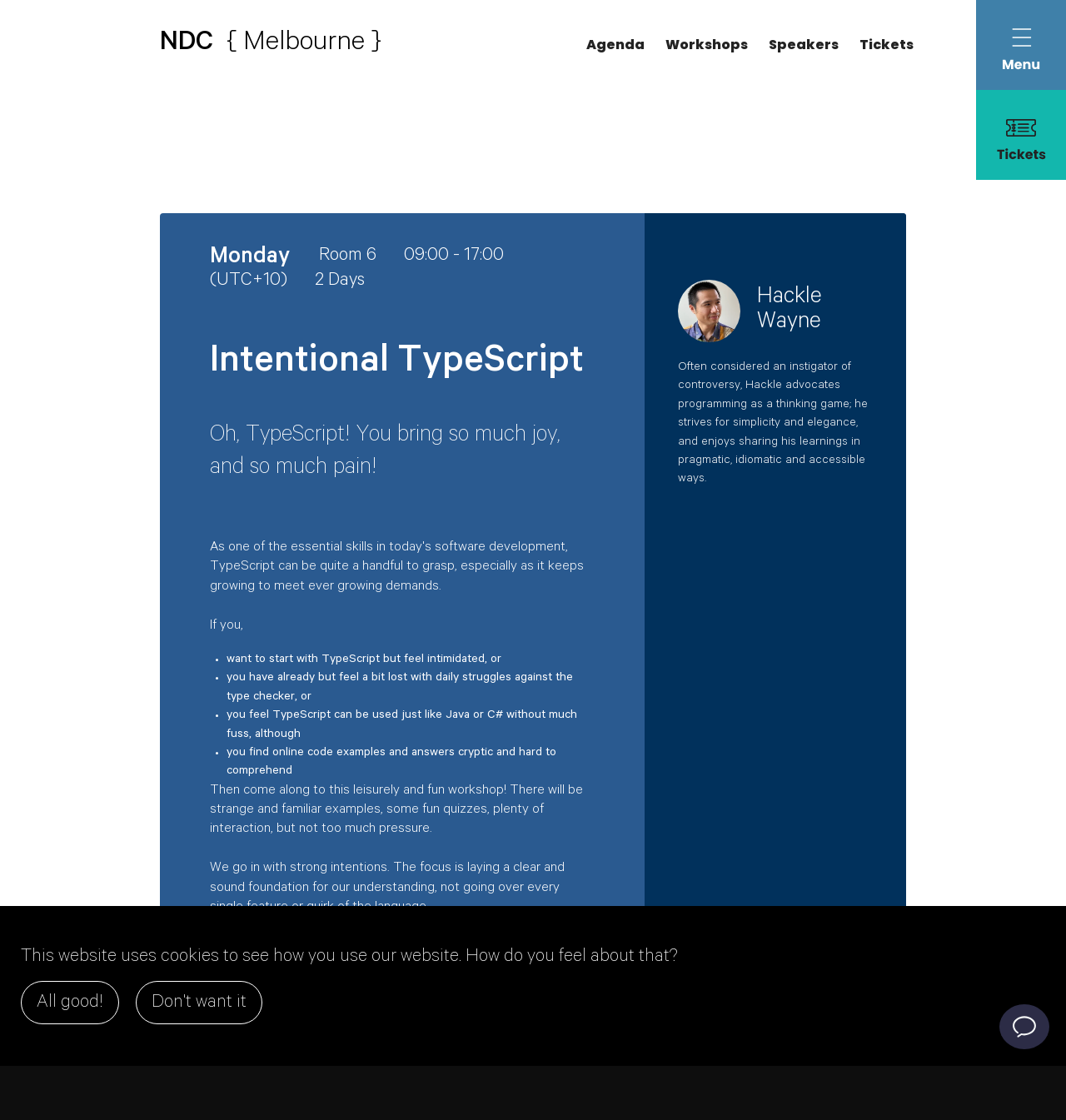Identify the bounding box for the UI element described as: "Hackle Wayne". The coordinates should be four float numbers between 0 and 1, i.e., [left, top, right, bottom].

[0.636, 0.25, 0.819, 0.306]